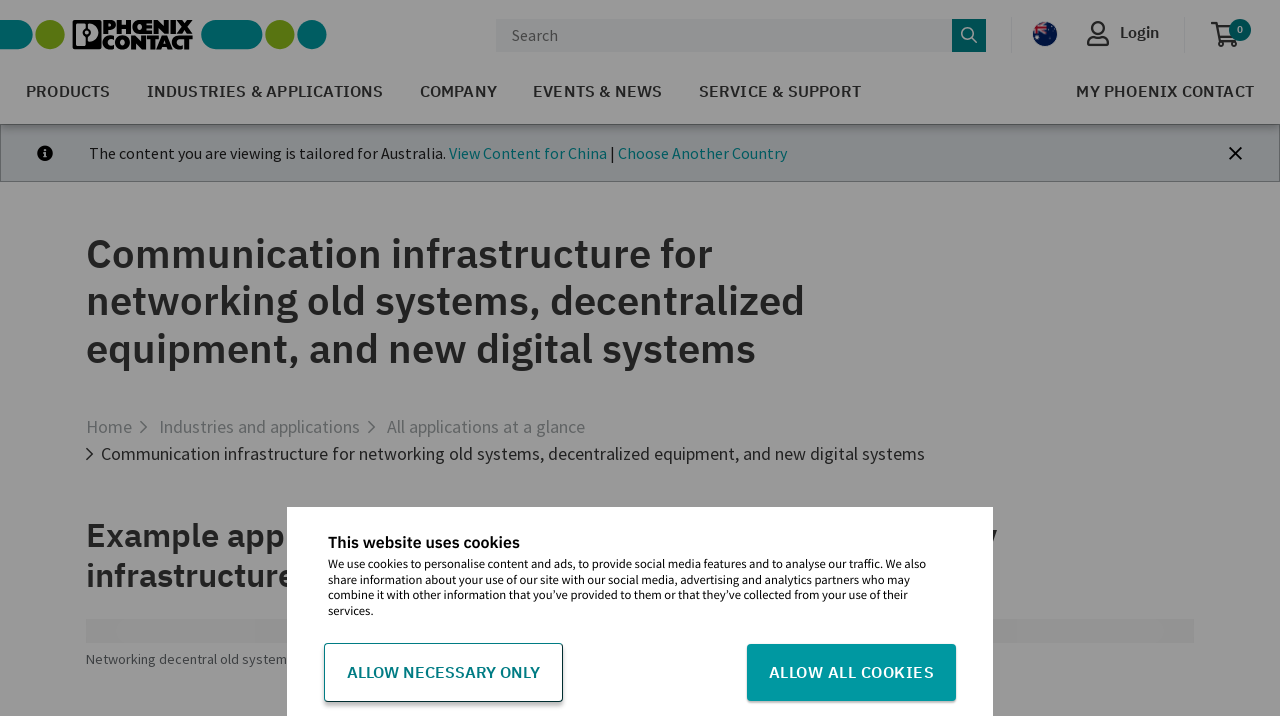Look at the image and give a detailed response to the following question: What is the current country?

The current country is obtained from the text 'The content you are viewing is tailored for Australia.' which is located below the navigation menu.